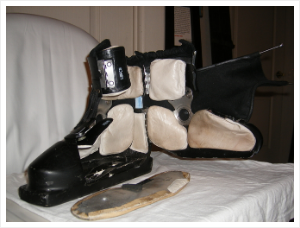In what decade did the Rosemount ski boot represent an era of experimentation?
Please provide a single word or phrase answer based on the image.

1960s